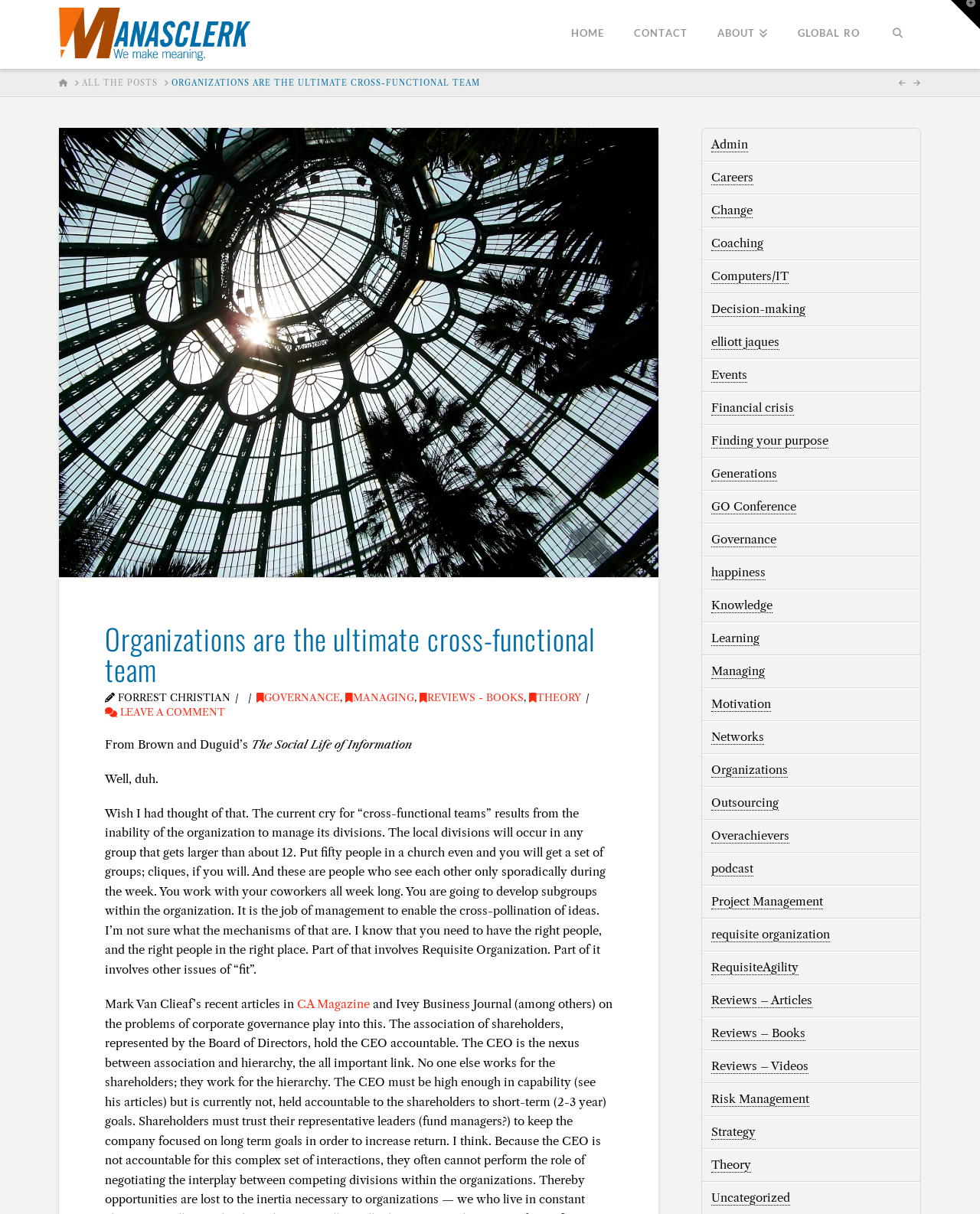What is the author's name?
Give a comprehensive and detailed explanation for the question.

The author's name can be determined by looking at the post content, where it says 'FORREST CHRISTIAN' in a static text format.